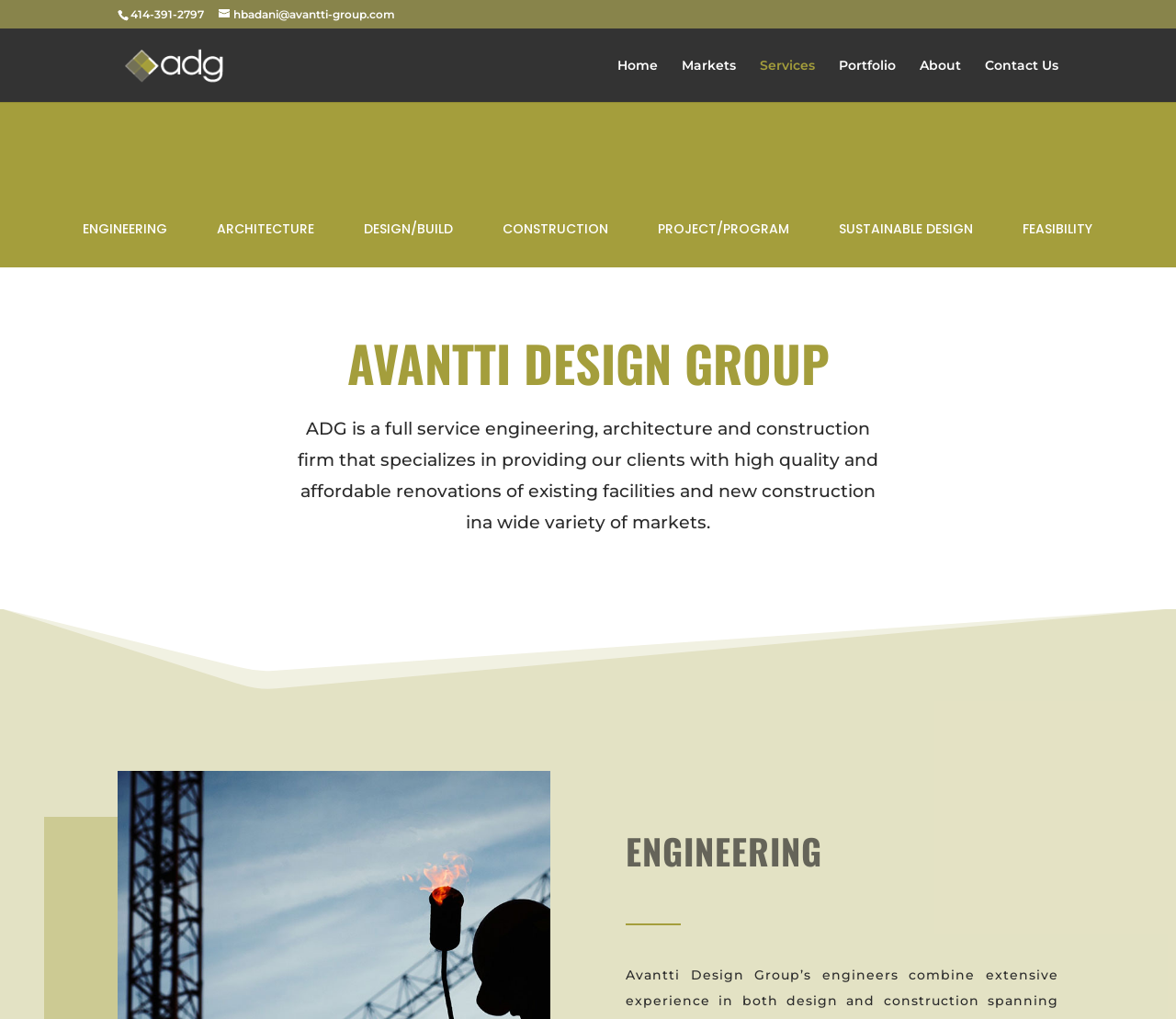What services does Avantti Design Group provide?
Please provide a comprehensive answer based on the information in the image.

The services can be found in the headings below the search bar, which include ENGINEERING, ARCHITECTURE, DESIGN/BUILD, CONSTRUCTION, PROJECT/PROGRAM, SUSTAINABLE DESIGN, and FEASIBILITY. These headings are accompanied by images and have bounding box coordinates ranging from [0.07, 0.218, 0.142, 0.239] to [0.87, 0.218, 0.929, 0.239].